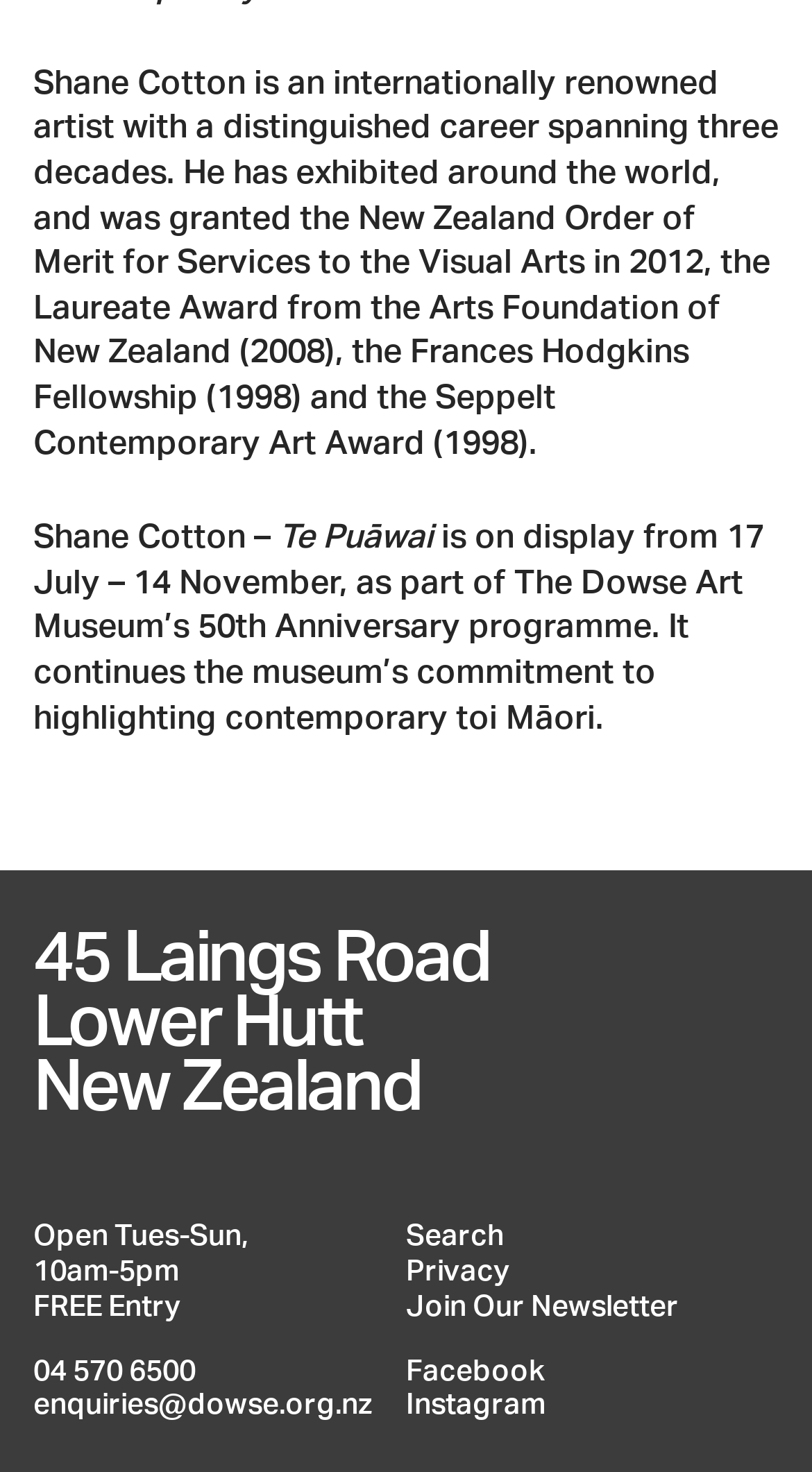What are the opening hours of the museum?
Please provide a single word or phrase as your answer based on the screenshot.

10am-5pm